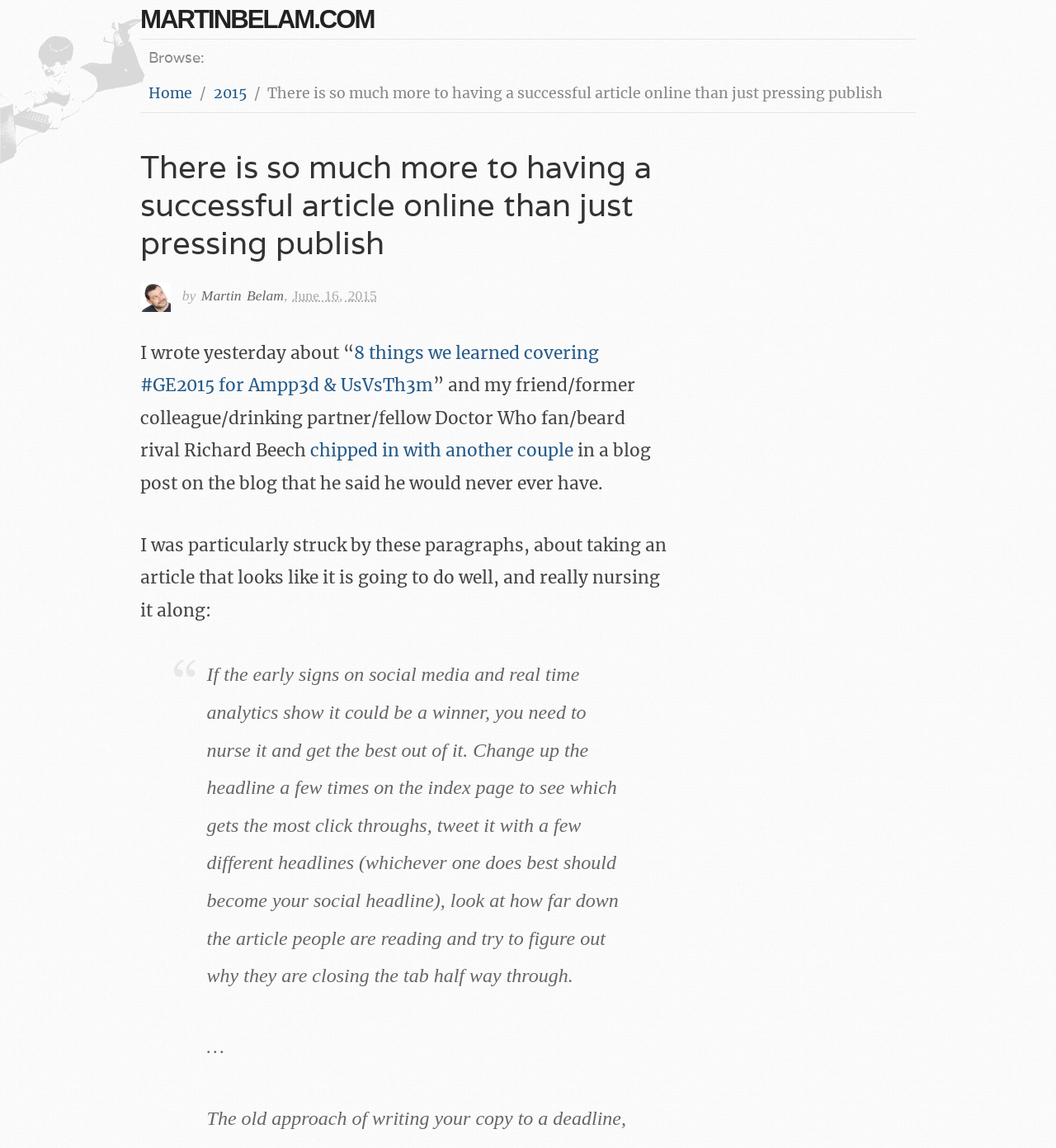What is the title of the linked article?
Respond to the question with a well-detailed and thorough answer.

The title of the linked article can be found in the text, where it says 'I wrote yesterday about “8 things we learned covering #GE2015 for Ampp3d & UsVsTh3m”'. This is a link to another article written by the author.